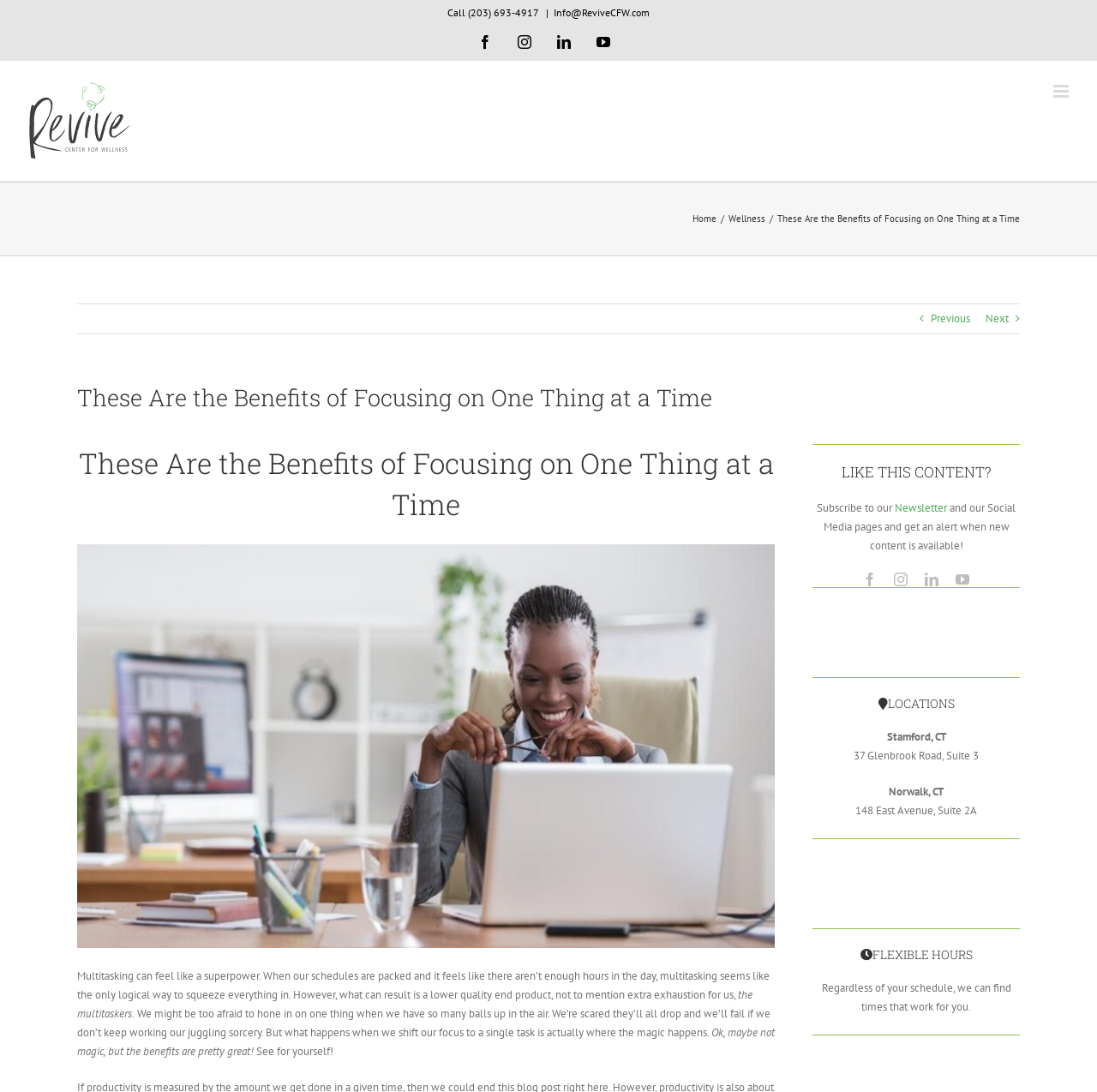Find and indicate the bounding box coordinates of the region you should select to follow the given instruction: "Read the next article".

[0.898, 0.279, 0.92, 0.305]